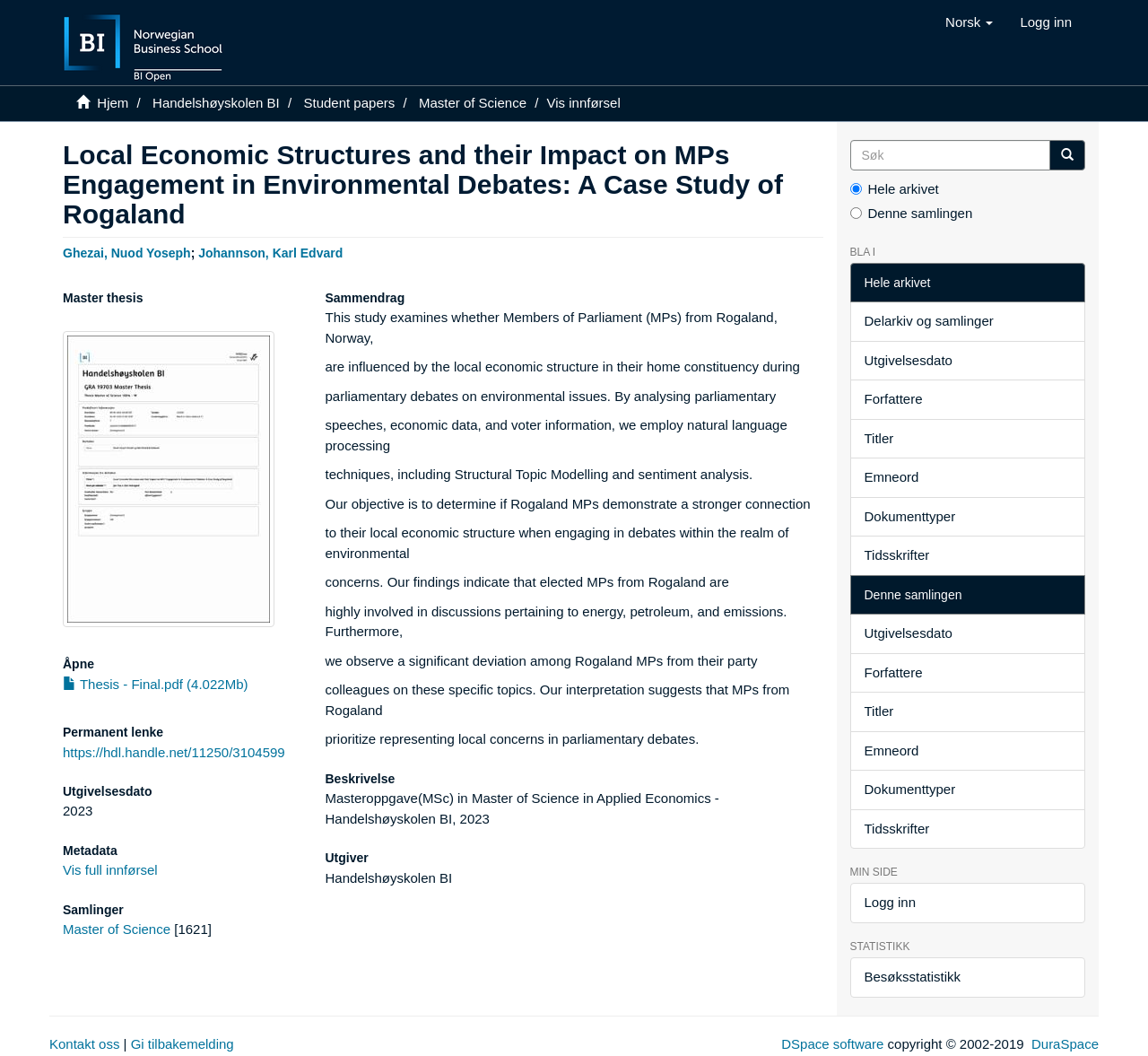Find the bounding box coordinates for the area that should be clicked to accomplish the instruction: "Search for something".

[0.74, 0.132, 0.915, 0.161]